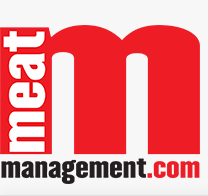What industry does the magazine cater to?
Please describe in detail the information shown in the image to answer the question.

The logo of Meat Management Magazine encapsulates the magazine's brand identity, which caters to professionals and businesses within the meat sector, offering industry news, insights, and developments.